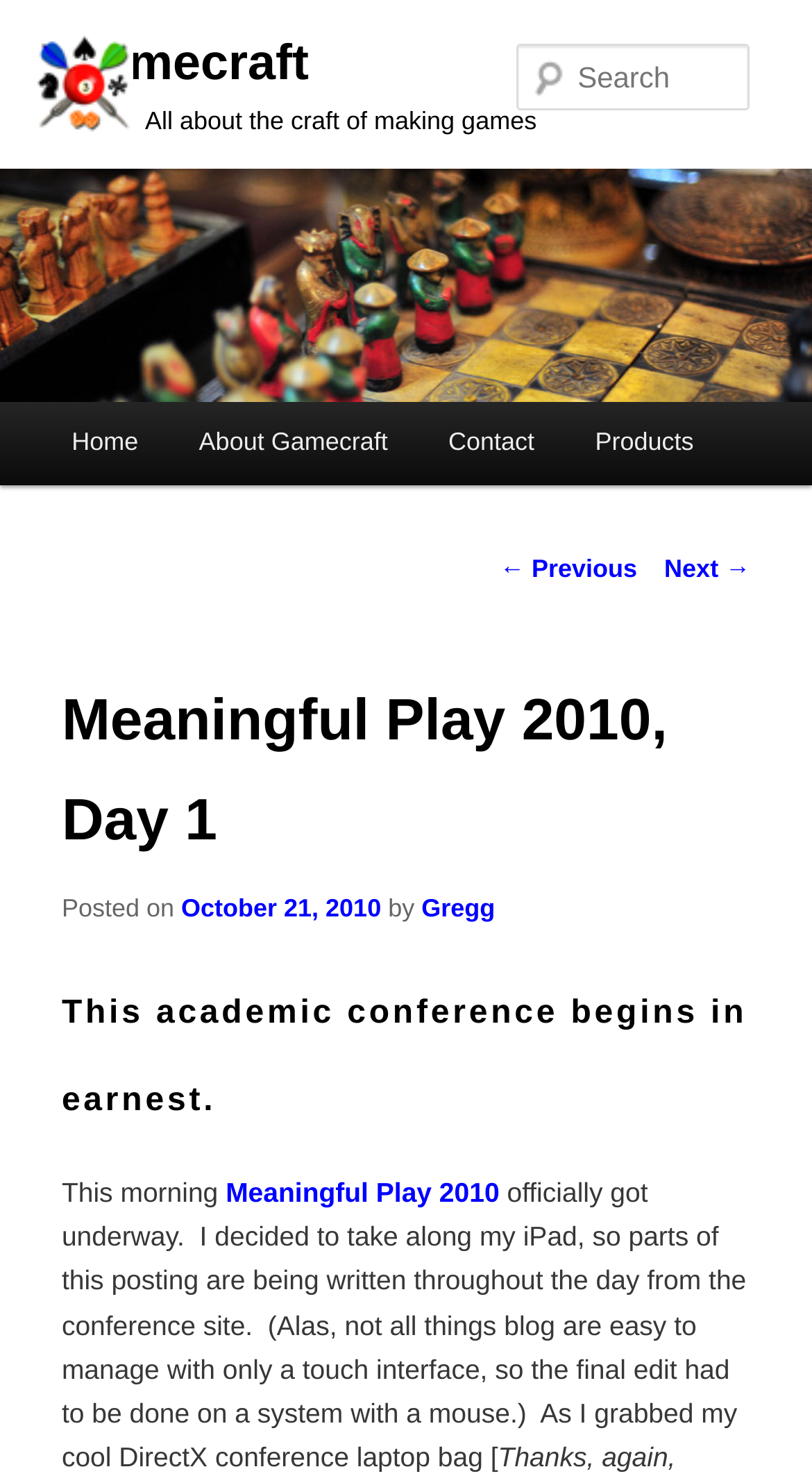Please specify the bounding box coordinates of the area that should be clicked to accomplish the following instruction: "Learn more about Meaningful Play 2010". The coordinates should consist of four float numbers between 0 and 1, i.e., [left, top, right, bottom].

[0.278, 0.797, 0.615, 0.819]